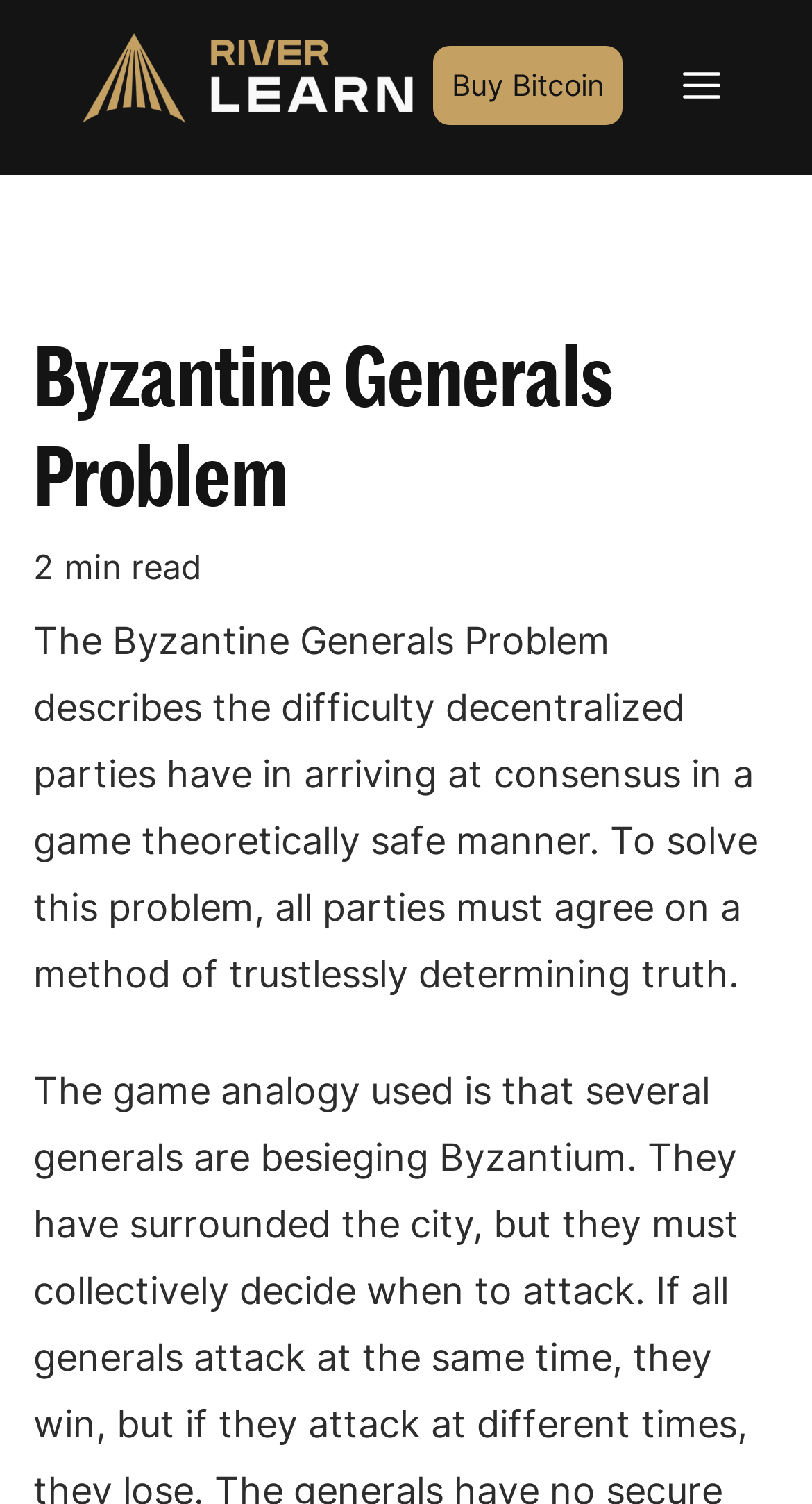What is the purpose of the Byzantine Generals Problem?
From the screenshot, provide a brief answer in one word or phrase.

To solve trustless consensus